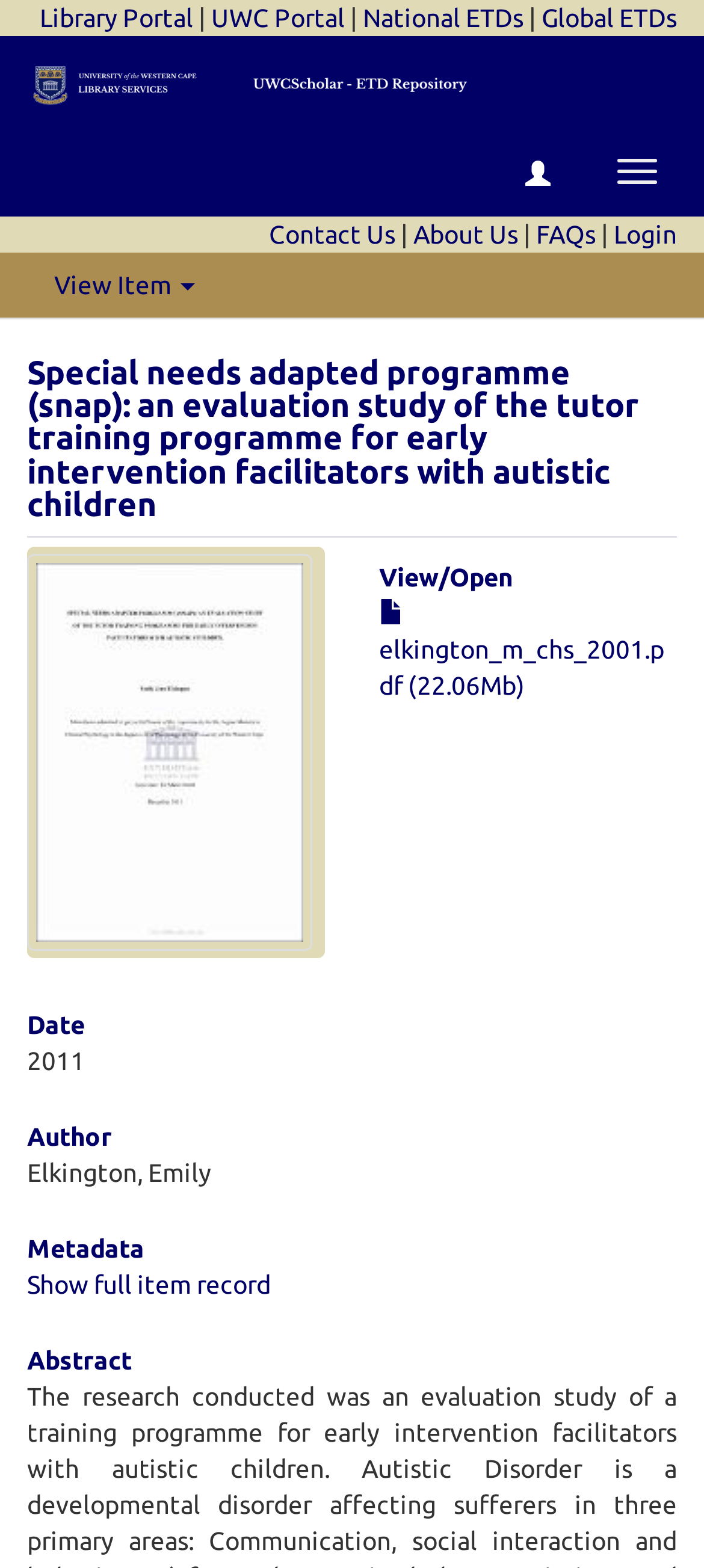Answer the question in a single word or phrase:
What is the file size of the PDF?

22.06Mb